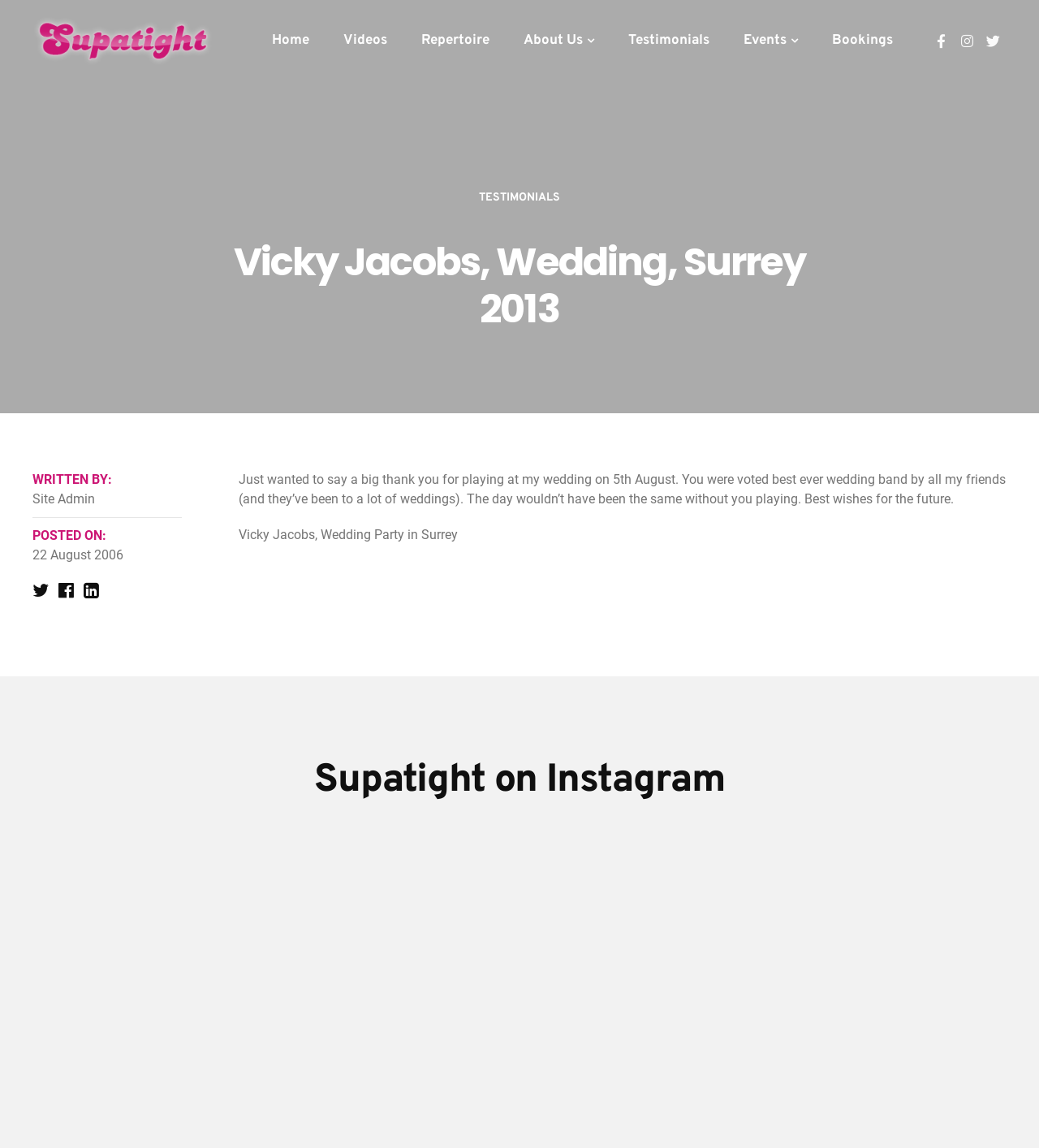Using the webpage screenshot and the element description Home, determine the bounding box coordinates. Specify the coordinates in the format (top-left x, top-left y, bottom-right x, bottom-right y) with values ranging from 0 to 1.

[0.261, 0.022, 0.297, 0.048]